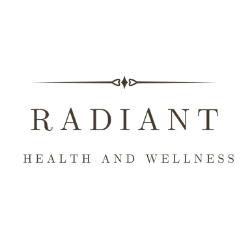What is the tone of the brand?
Based on the image, please offer an in-depth response to the question.

The caption describes the brand as promoting health and wellness in a 'radiant, uplifting manner', which suggests that the tone of the brand is uplifting and positive.